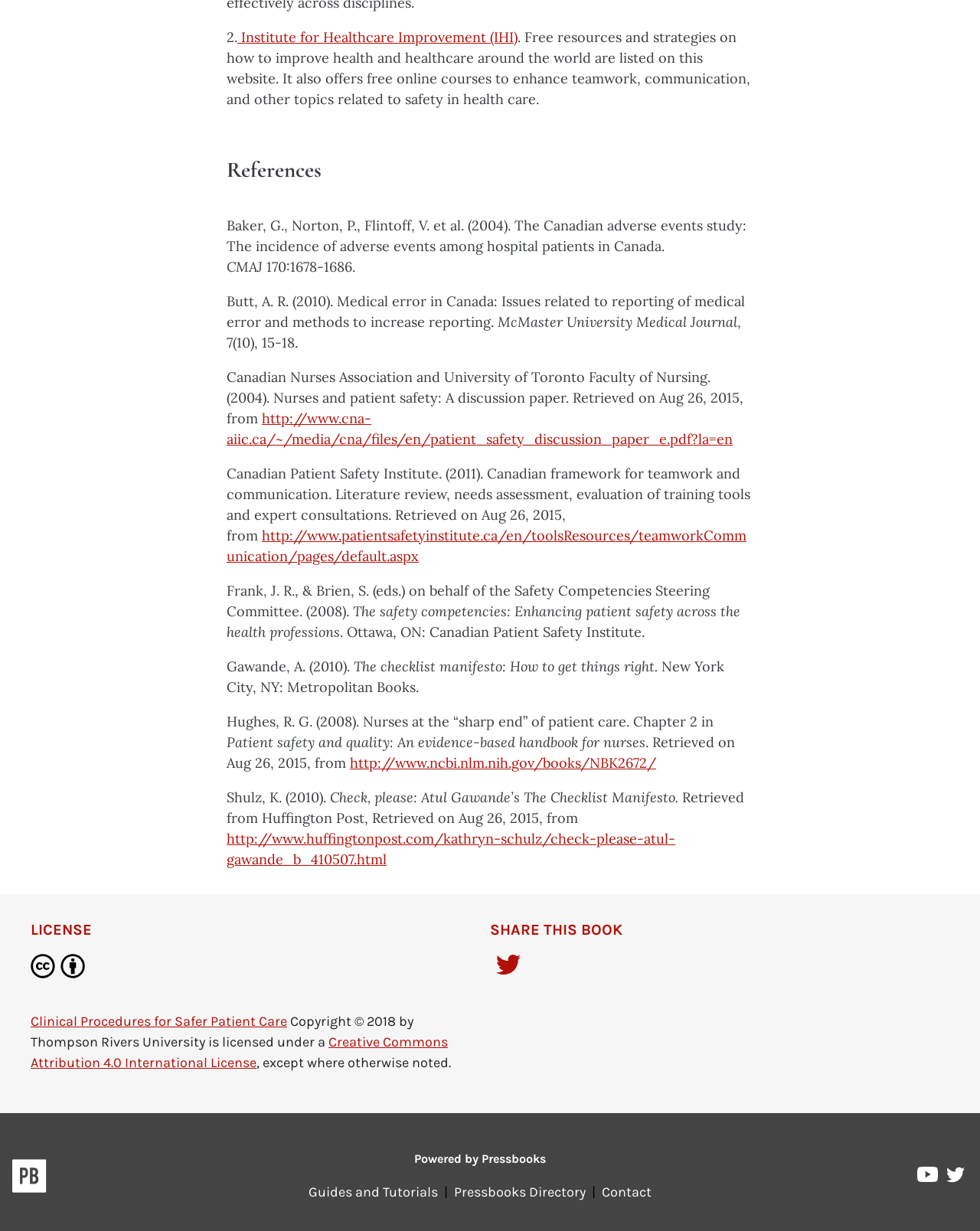Determine the bounding box coordinates of the clickable element to complete this instruction: "Go to the Pressbooks Directory". Provide the coordinates in the format of four float numbers between 0 and 1, [left, top, right, bottom].

[0.457, 0.961, 0.604, 0.975]